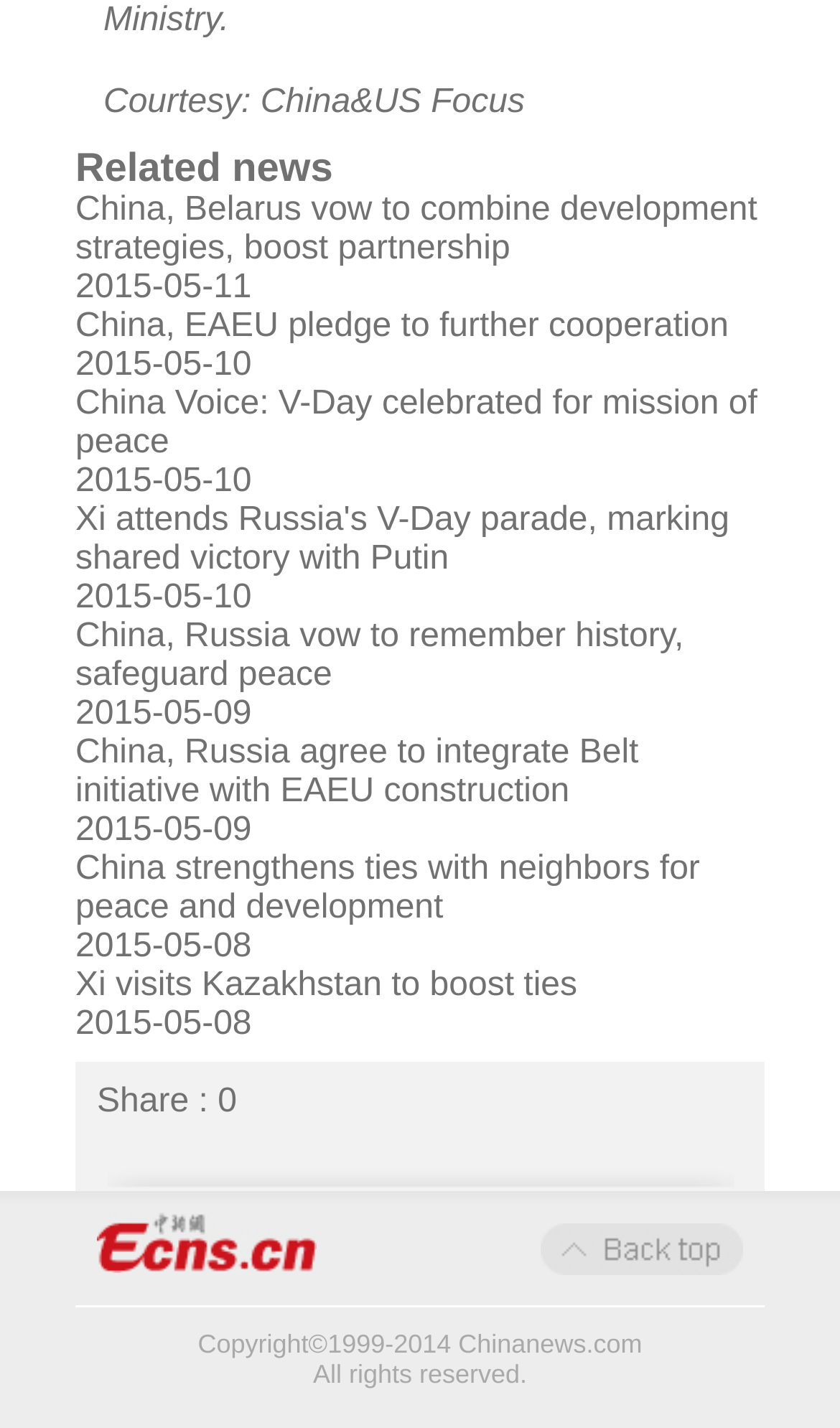Please respond to the question using a single word or phrase:
What is the title of the first news article?

China, Belarus vow to combine development strategies, boost partnership